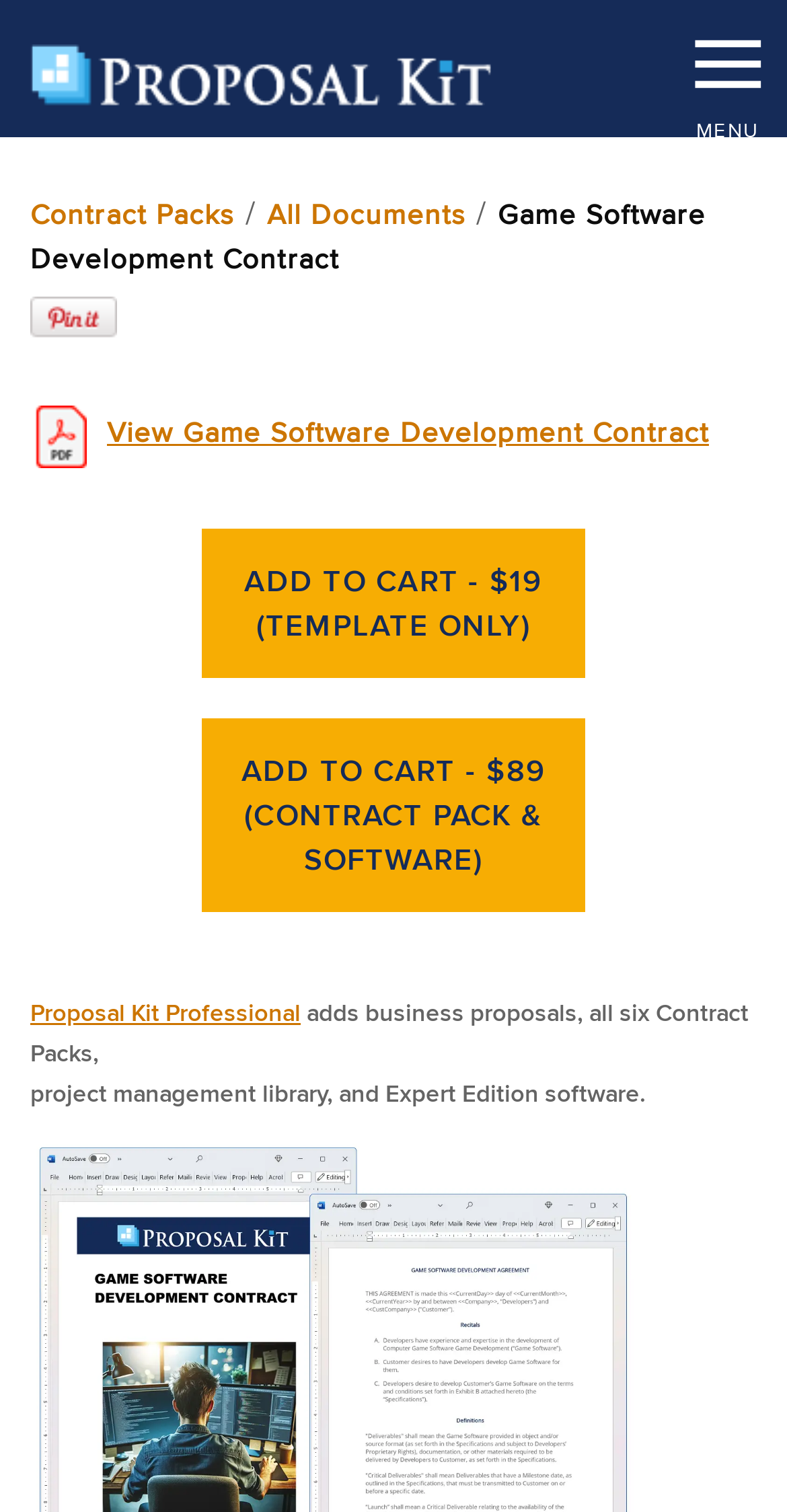Determine the title of the webpage and give its text content.

Game Software Development Contract